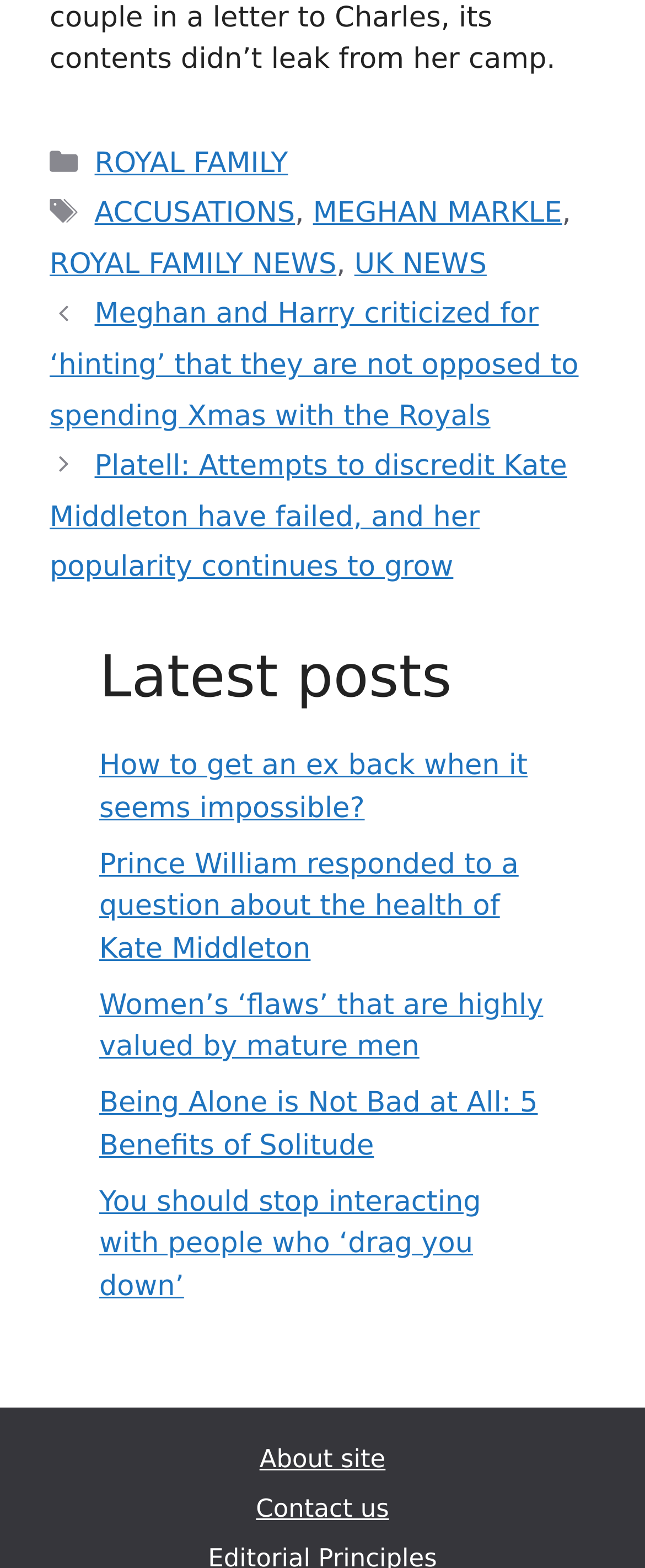What is the category of the first post?
Provide a detailed and well-explained answer to the question.

I looked at the footer section of the webpage and found a list of categories. The first category is 'ROYAL FAMILY', which is a link.